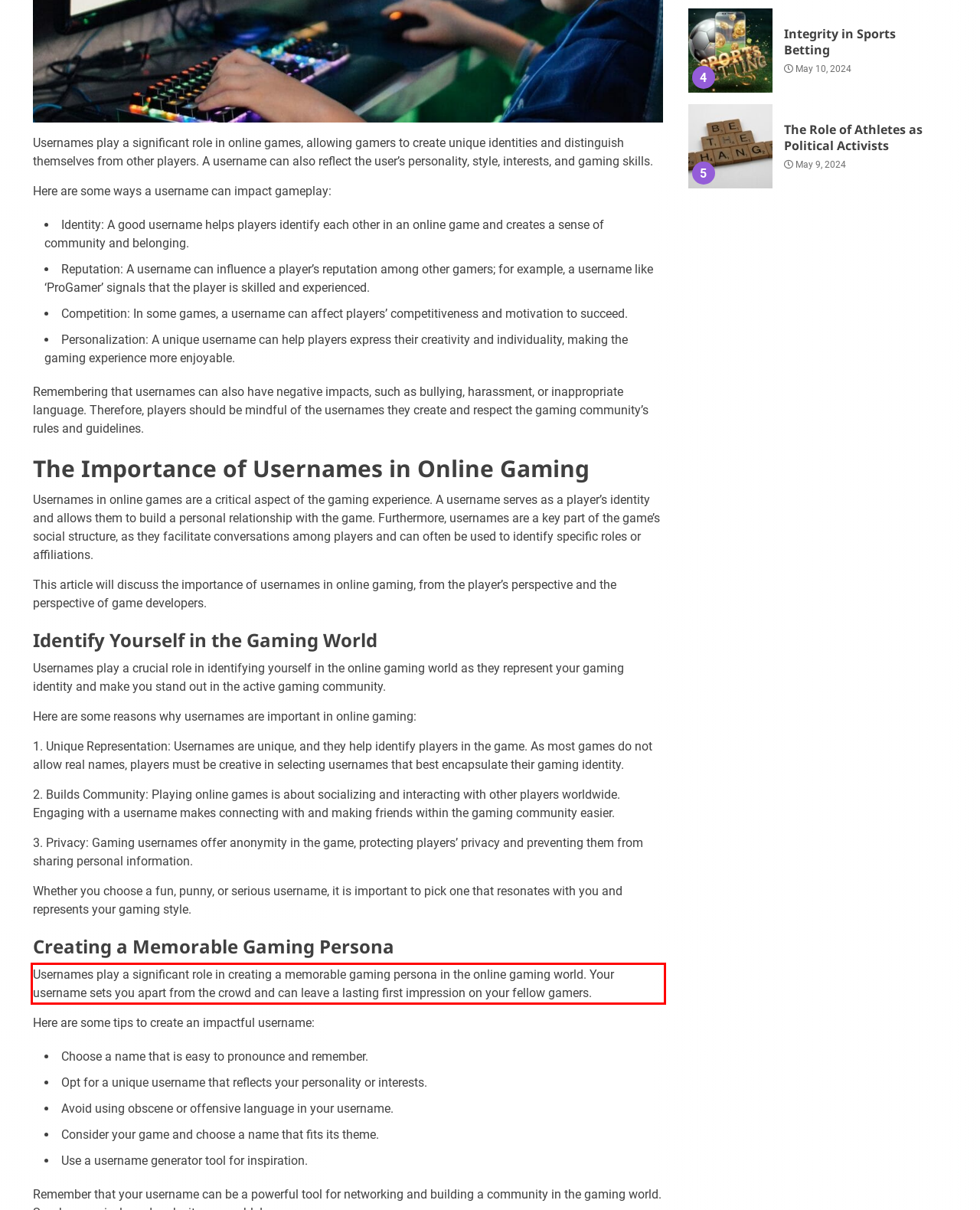Given a screenshot of a webpage containing a red bounding box, perform OCR on the text within this red bounding box and provide the text content.

Usernames play a significant role in creating a memorable gaming persona in the online gaming world. Your username sets you apart from the crowd and can leave a lasting first impression on your fellow gamers.